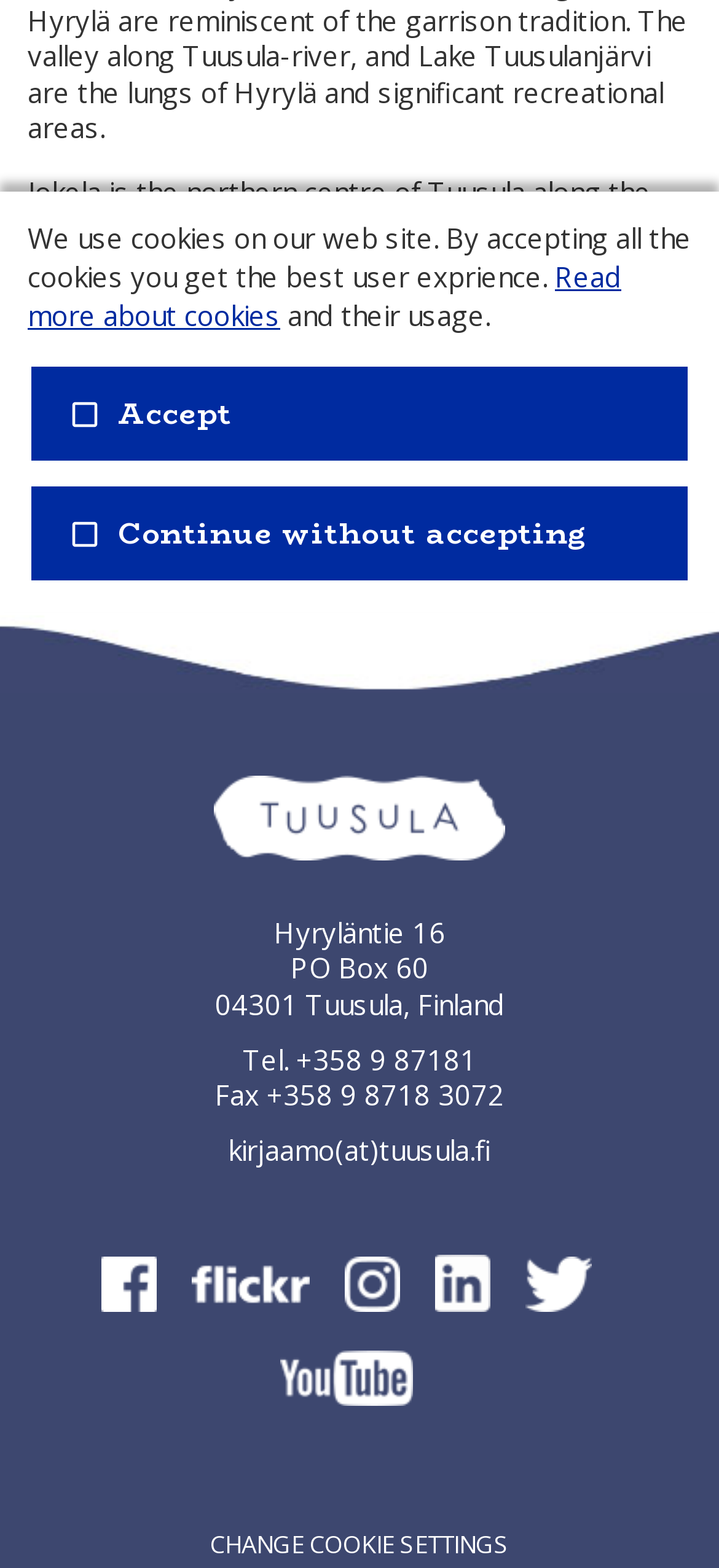Using the format (top-left x, top-left y, bottom-right x, bottom-right y), and given the element description, identify the bounding box coordinates within the screenshot: Change cookie settings

[0.292, 0.974, 0.708, 0.995]